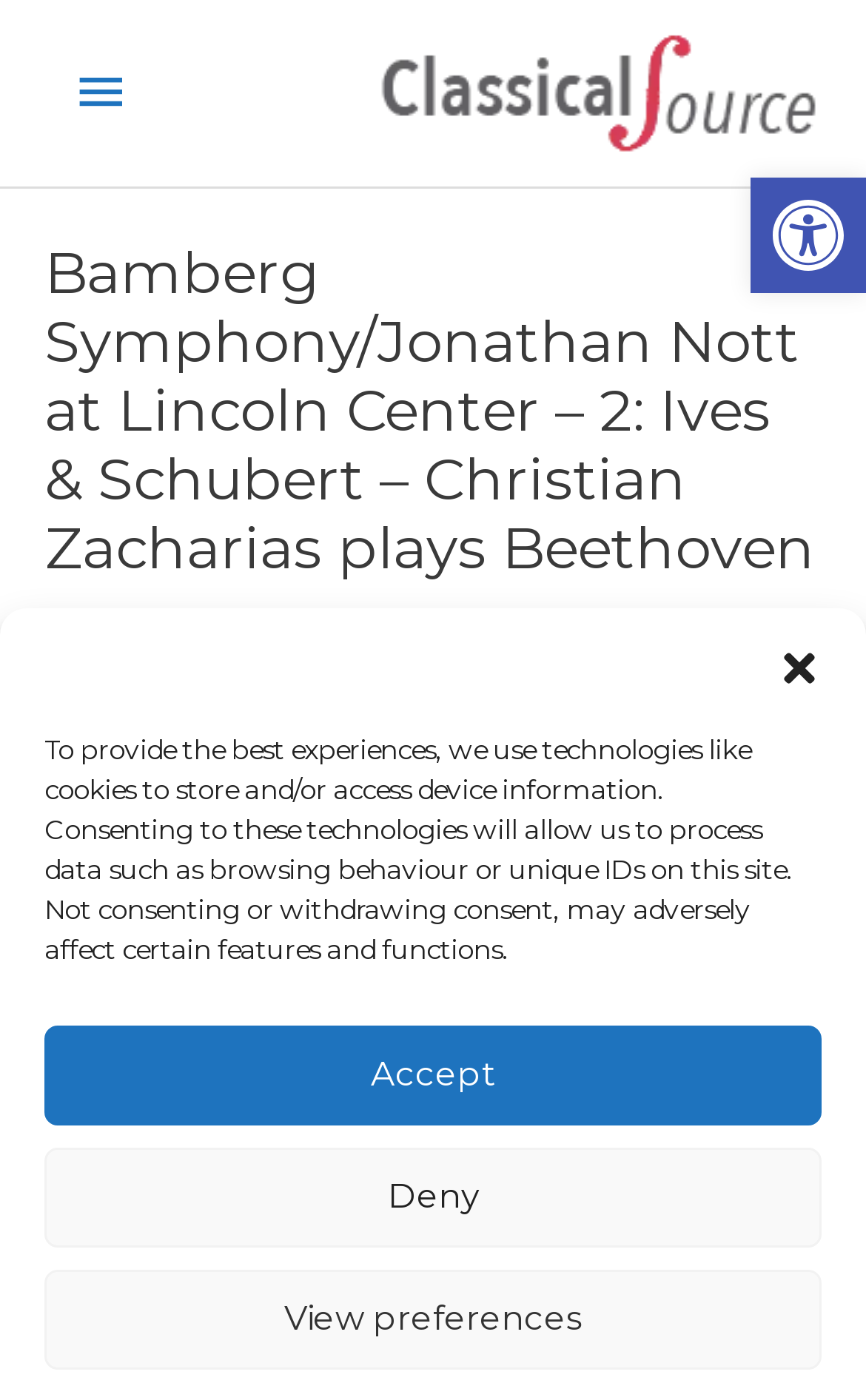What is the name of the website?
Using the information from the image, answer the question thoroughly.

The name of the website can be found in the top section of the webpage, which displays 'The Classical Source' as a link.